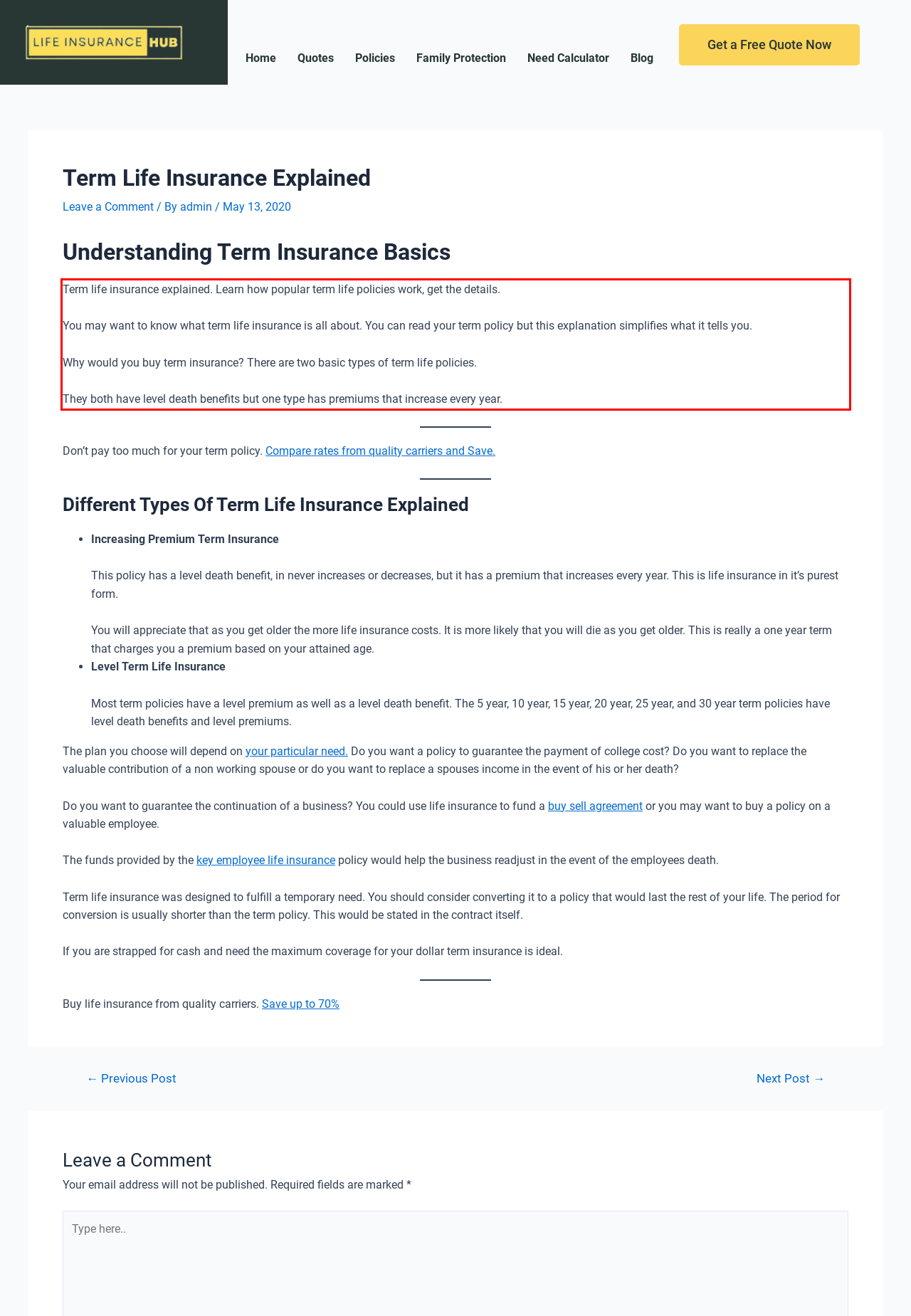You are provided with a screenshot of a webpage that includes a red bounding box. Extract and generate the text content found within the red bounding box.

Term life insurance explained. Learn how popular term life policies work, get the details. You may want to know what term life insurance is all about. You can read your term policy but this explanation simplifies what it tells you. Why would you buy term insurance? There are two basic types of term life policies. They both have level death benefits but one type has premiums that increase every year.